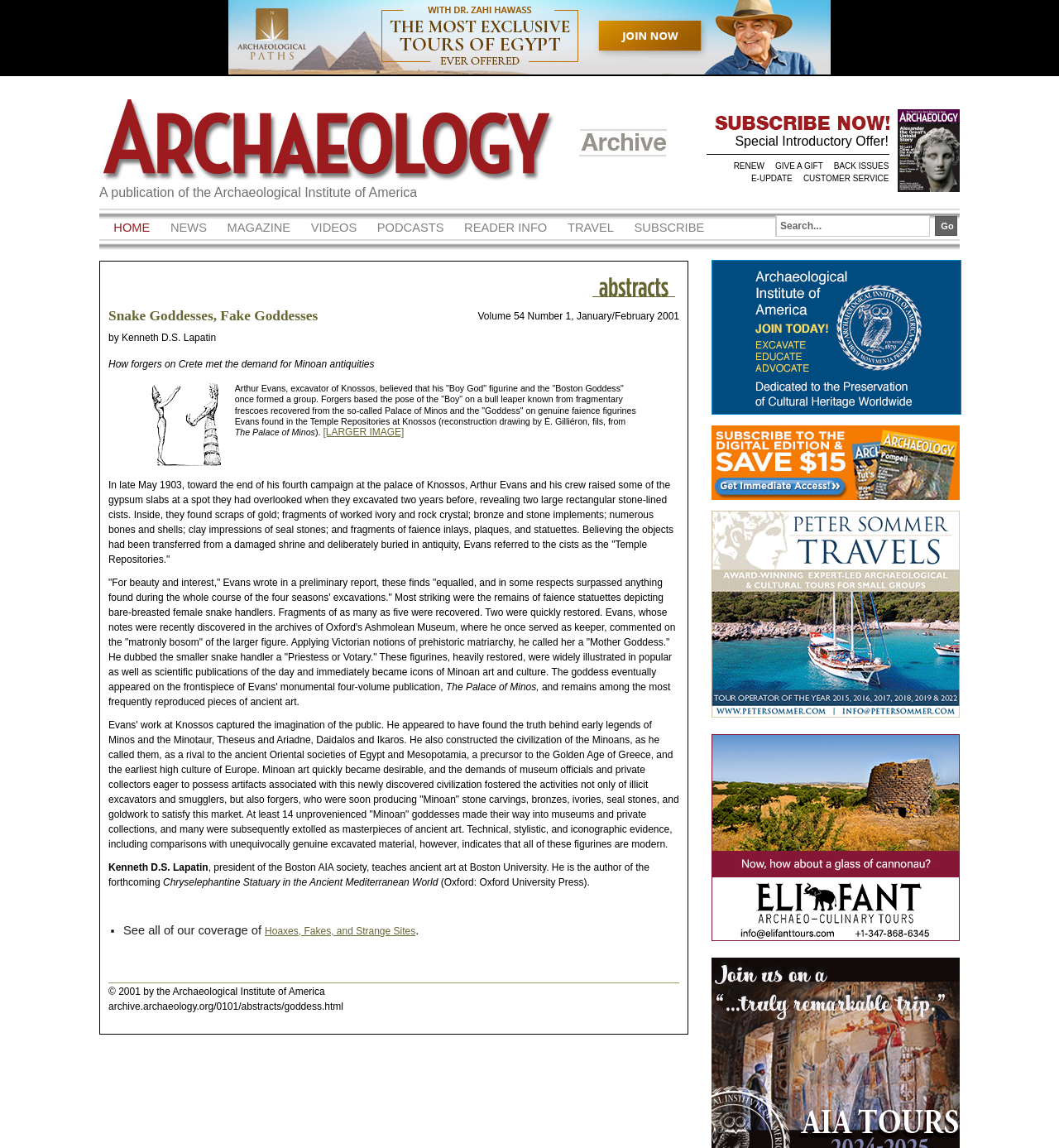Reply to the question with a brief word or phrase: What is the volume and number of the publication?

Volume 54 Number 1